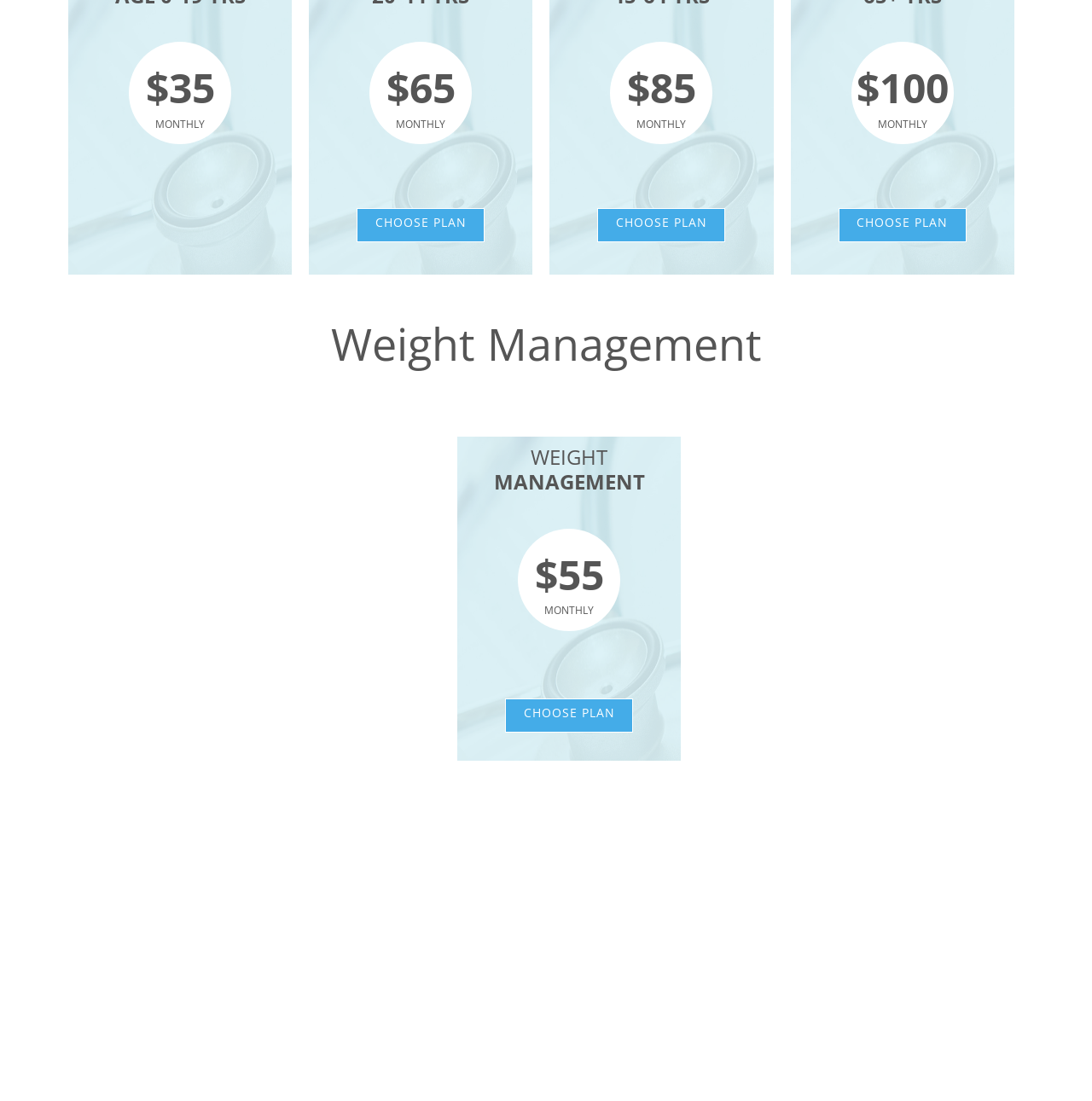Respond to the following question with a brief word or phrase:
What is the price of the weight management plan?

$55